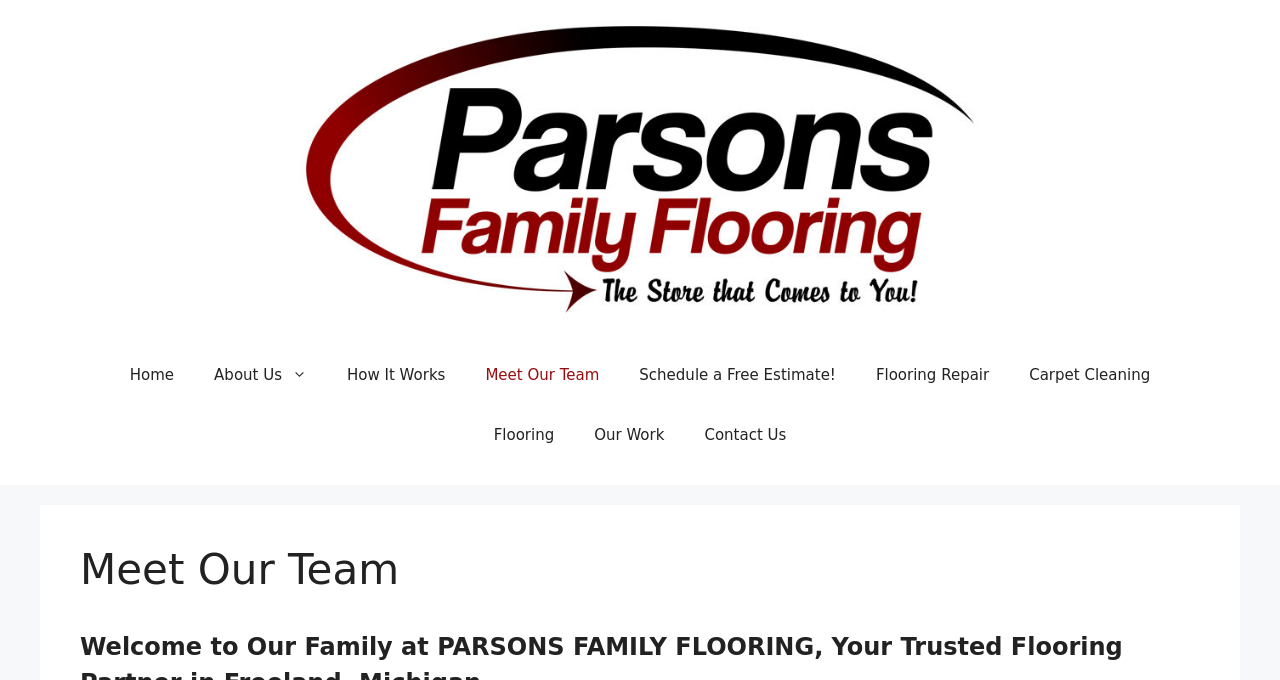Pinpoint the bounding box coordinates of the clickable element needed to complete the instruction: "Contact 'Parsons Family Flooring'". The coordinates should be provided as four float numbers between 0 and 1: [left, top, right, bottom].

[0.535, 0.595, 0.63, 0.683]